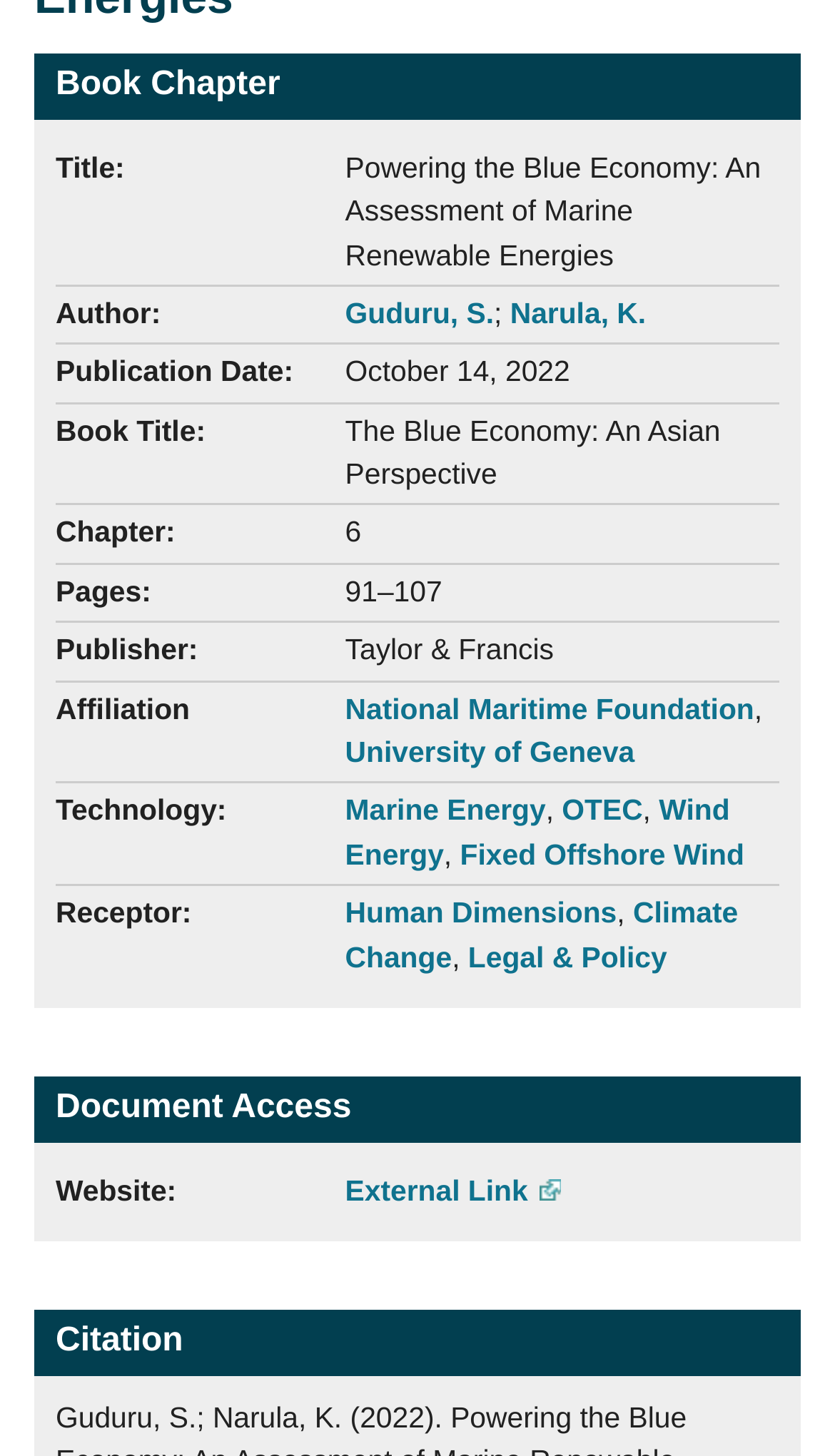For the element described, predict the bounding box coordinates as (top-left x, top-left y, bottom-right x, bottom-right y). All values should be between 0 and 1. Element description: Human Dimensions

[0.413, 0.616, 0.739, 0.638]